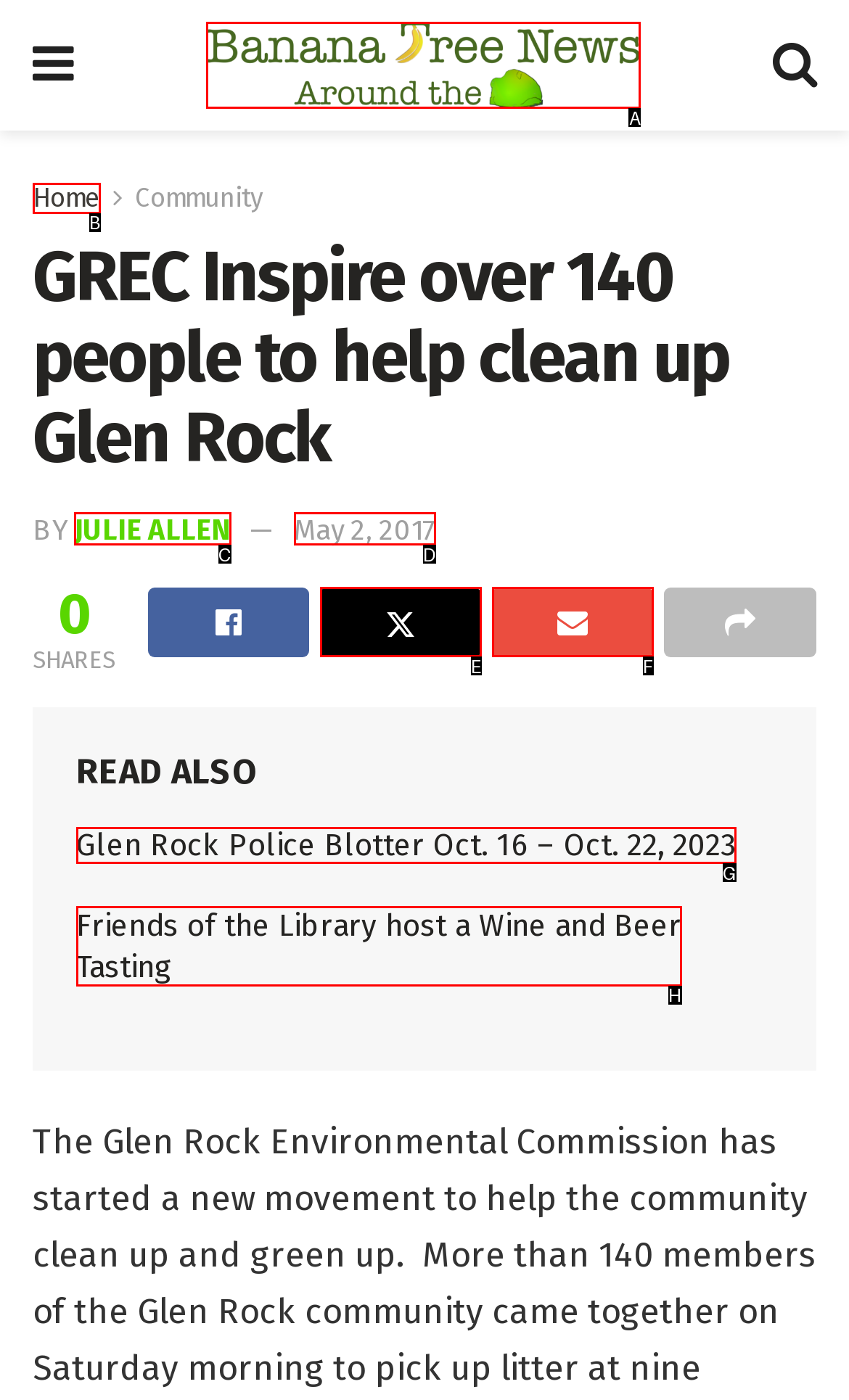Choose the HTML element to click for this instruction: Read the article about Glen Rock Police Blotter Answer with the letter of the correct choice from the given options.

G